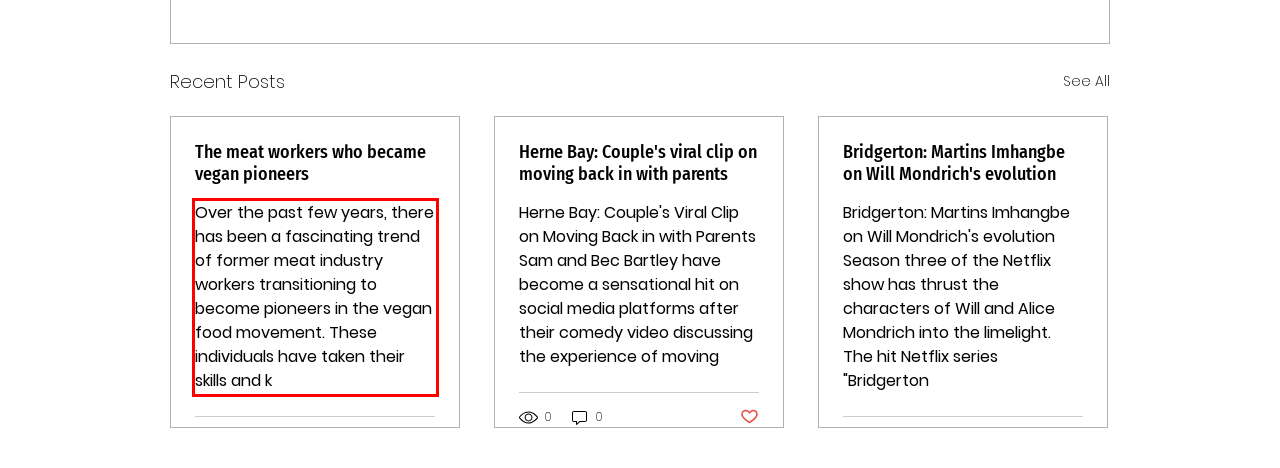Inspect the webpage screenshot that has a red bounding box and use OCR technology to read and display the text inside the red bounding box.

Over the past few years, there has been a fascinating trend of former meat industry workers transitioning to become pioneers in the vegan food movement. These individuals have taken their skills and k